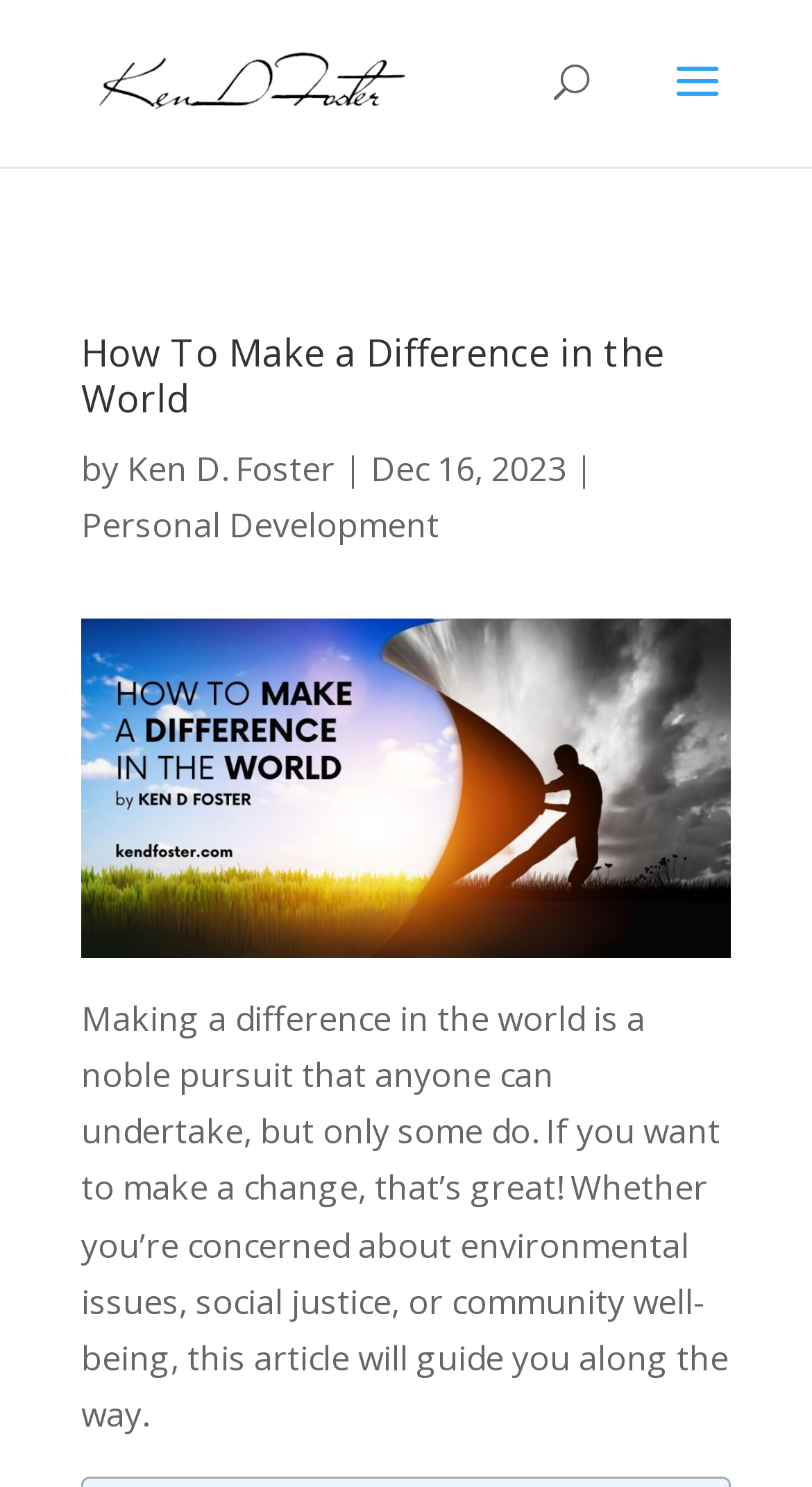Calculate the bounding box coordinates for the UI element based on the following description: "Personal Development". Ensure the coordinates are four float numbers between 0 and 1, i.e., [left, top, right, bottom].

[0.1, 0.338, 0.541, 0.369]